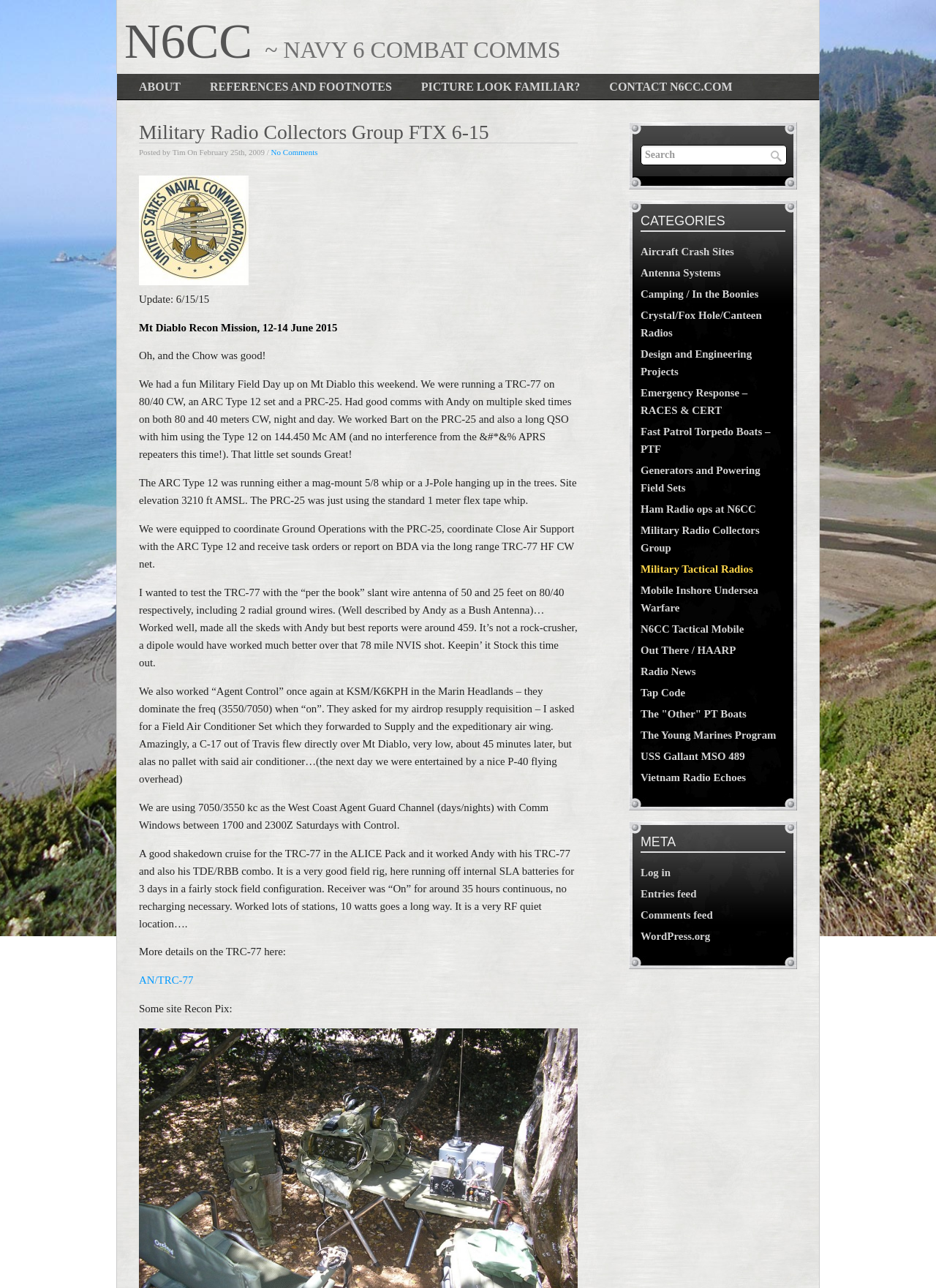What is the name of the channel used for West Coast Agent Guard?
Please respond to the question thoroughly and include all relevant details.

I found the answer by reading the article, which mentions that the West Coast Agent Guard Channel uses the frequencies 7050/3550 kc.